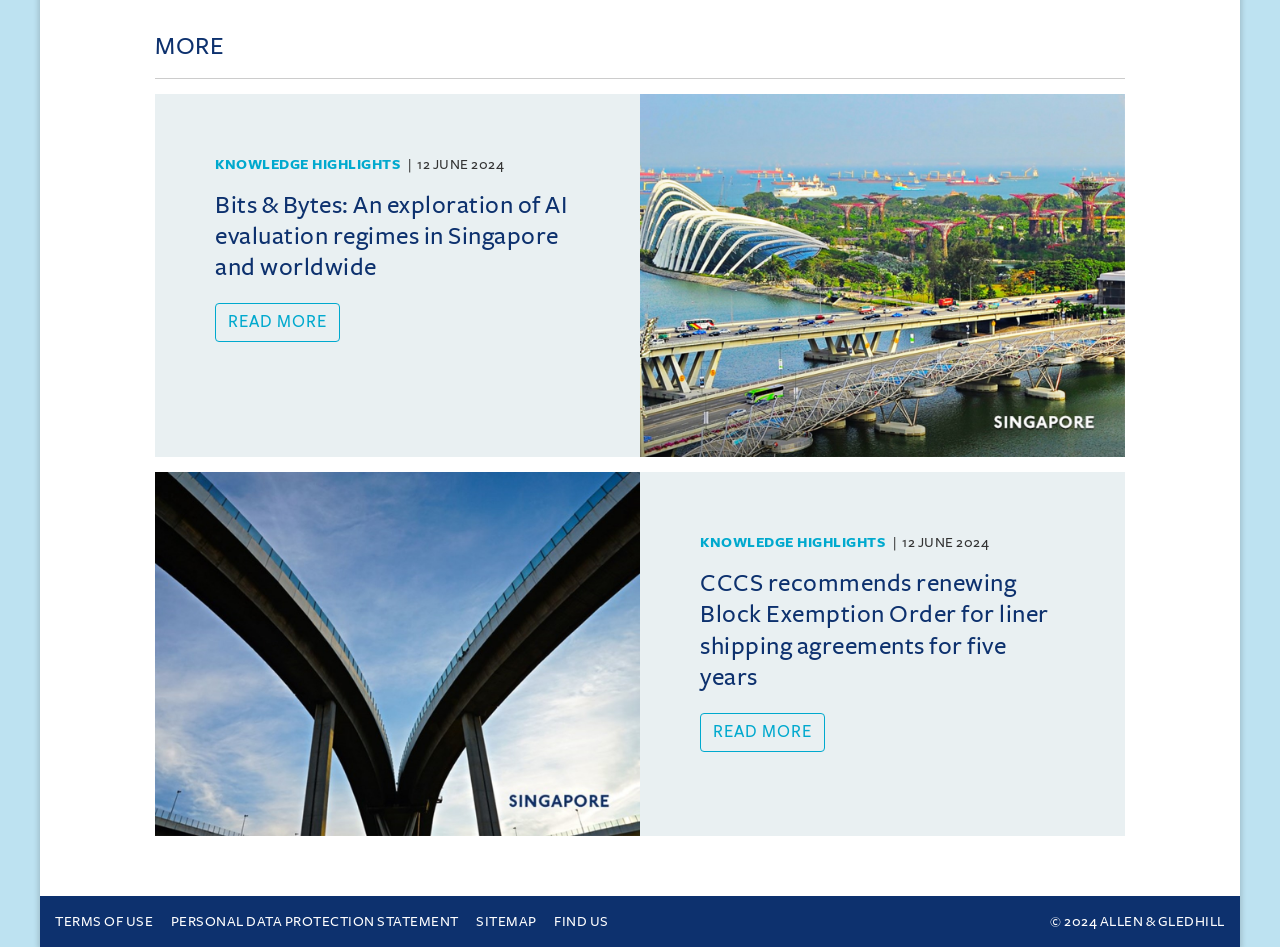Specify the bounding box coordinates of the area to click in order to follow the given instruction: "access terms of use."

[0.043, 0.965, 0.12, 0.981]